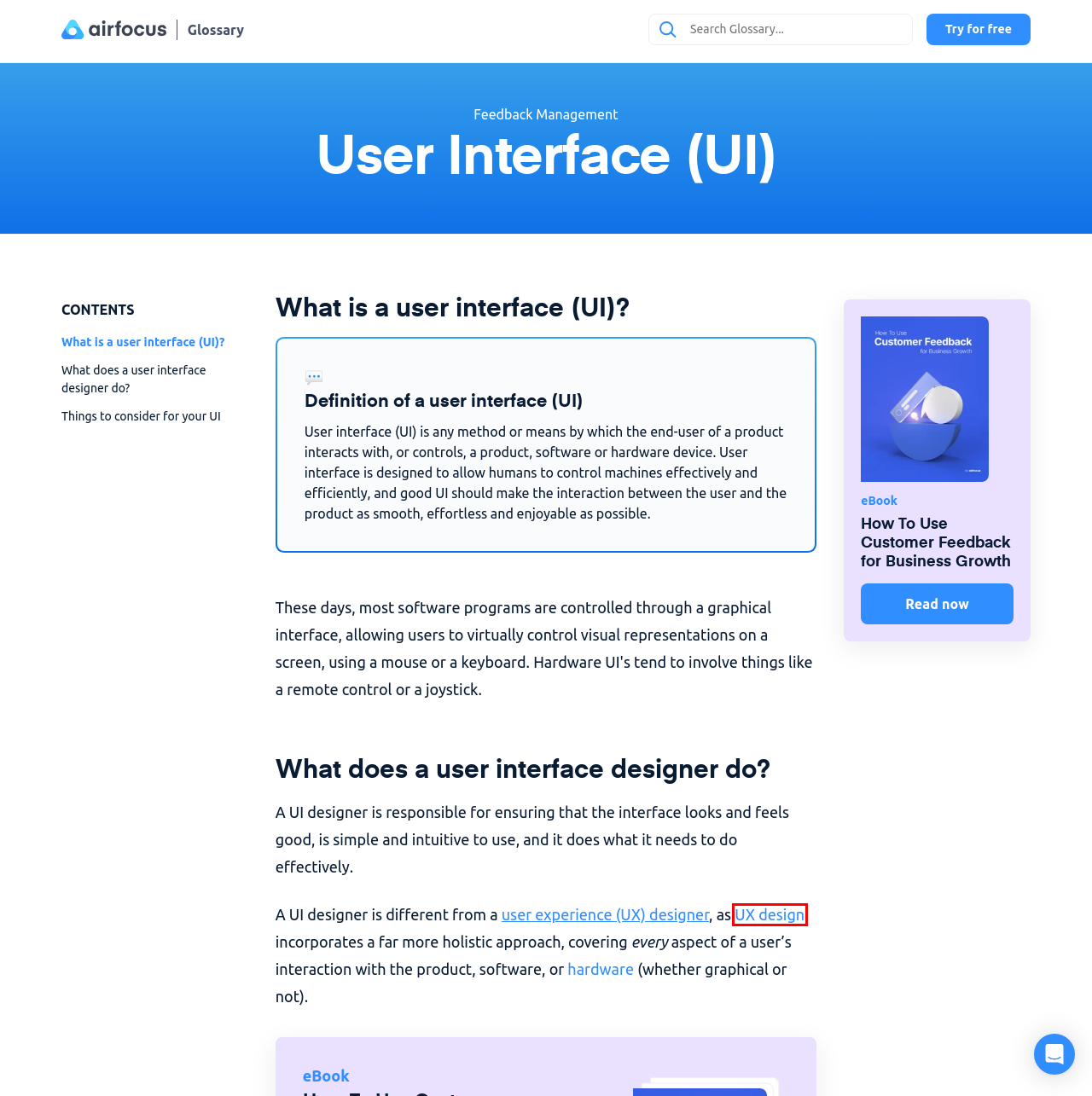Observe the provided screenshot of a webpage that has a red rectangle bounding box. Determine the webpage description that best matches the new webpage after clicking the element inside the red bounding box. Here are the candidates:
A. Home | airfocus API
B. Modulare Produktstrategie-Software | airfocus
C. Our roadmap │ airfocus
D. What Is a UX Designer?
E. airfocus GmbH status
F. Welcome to airfocus
G. UX Design and Product Roadmaps: Here’s What You Need To Know | airfocus
H. How Does Product Management Differ in Software vs Hardware vs Services | airfocus

G